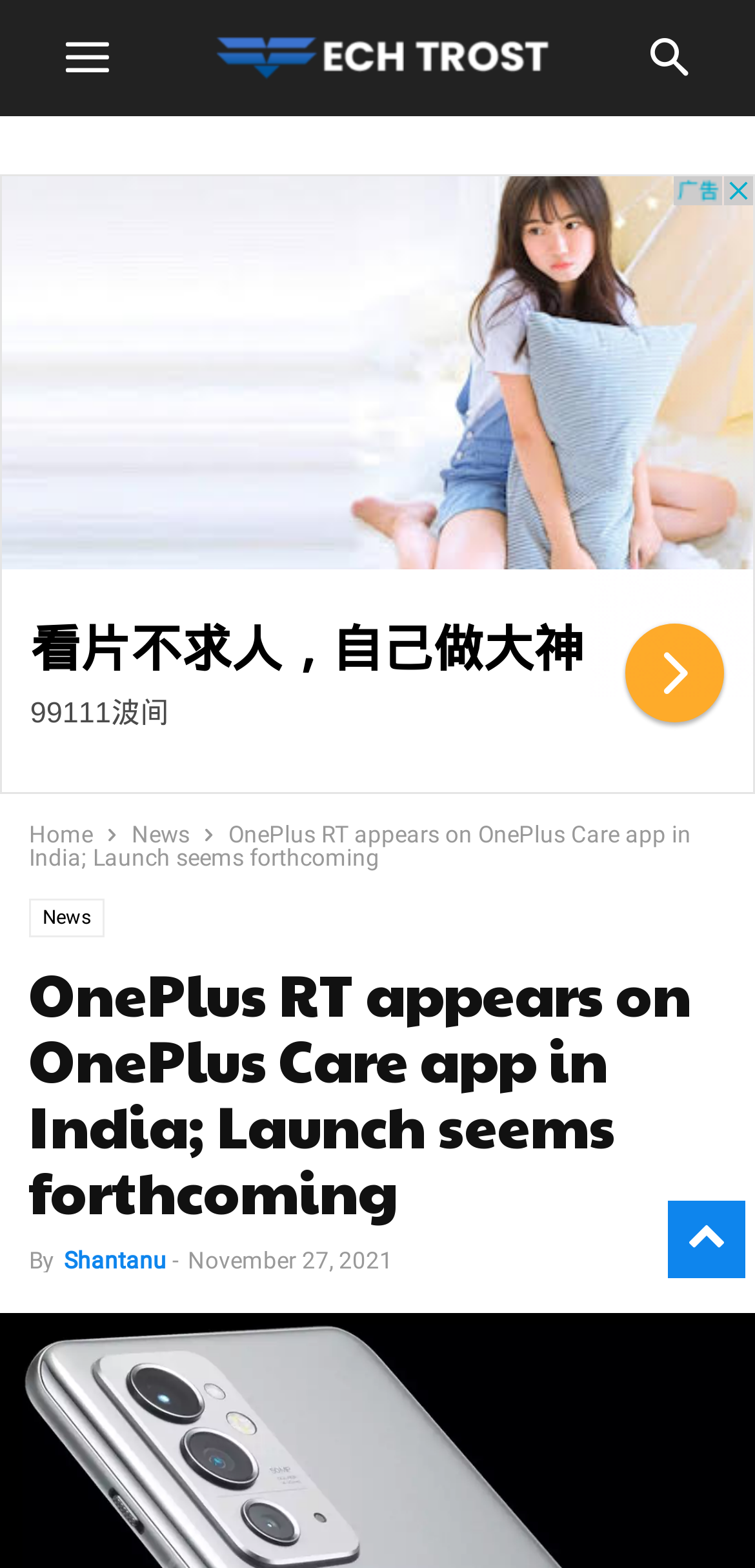Determine the bounding box of the UI element mentioned here: "News". The coordinates must be in the format [left, top, right, bottom] with values ranging from 0 to 1.

[0.174, 0.524, 0.251, 0.541]